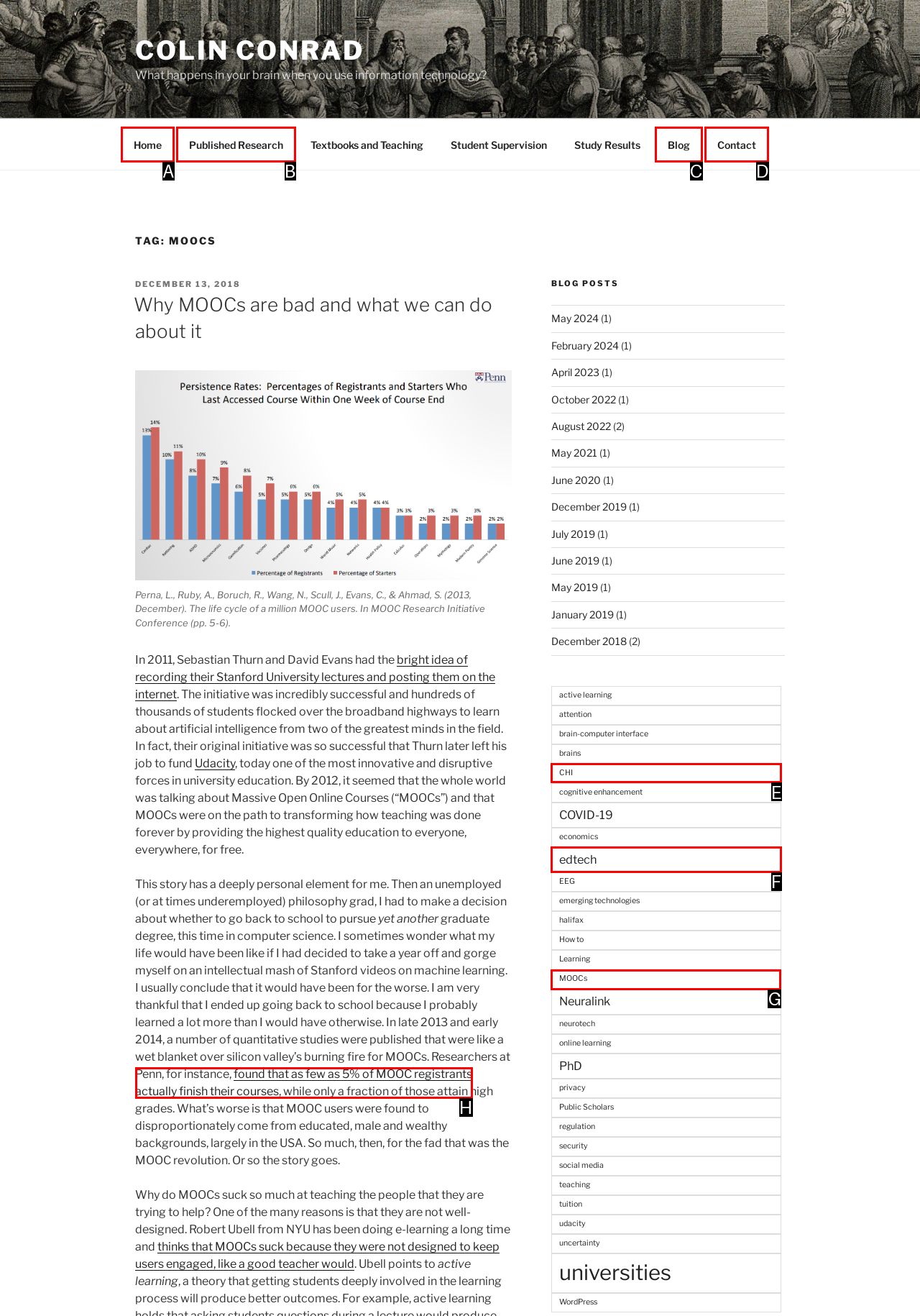For the task: Explore the 'MOOCs' tag, tell me the letter of the option you should click. Answer with the letter alone.

G